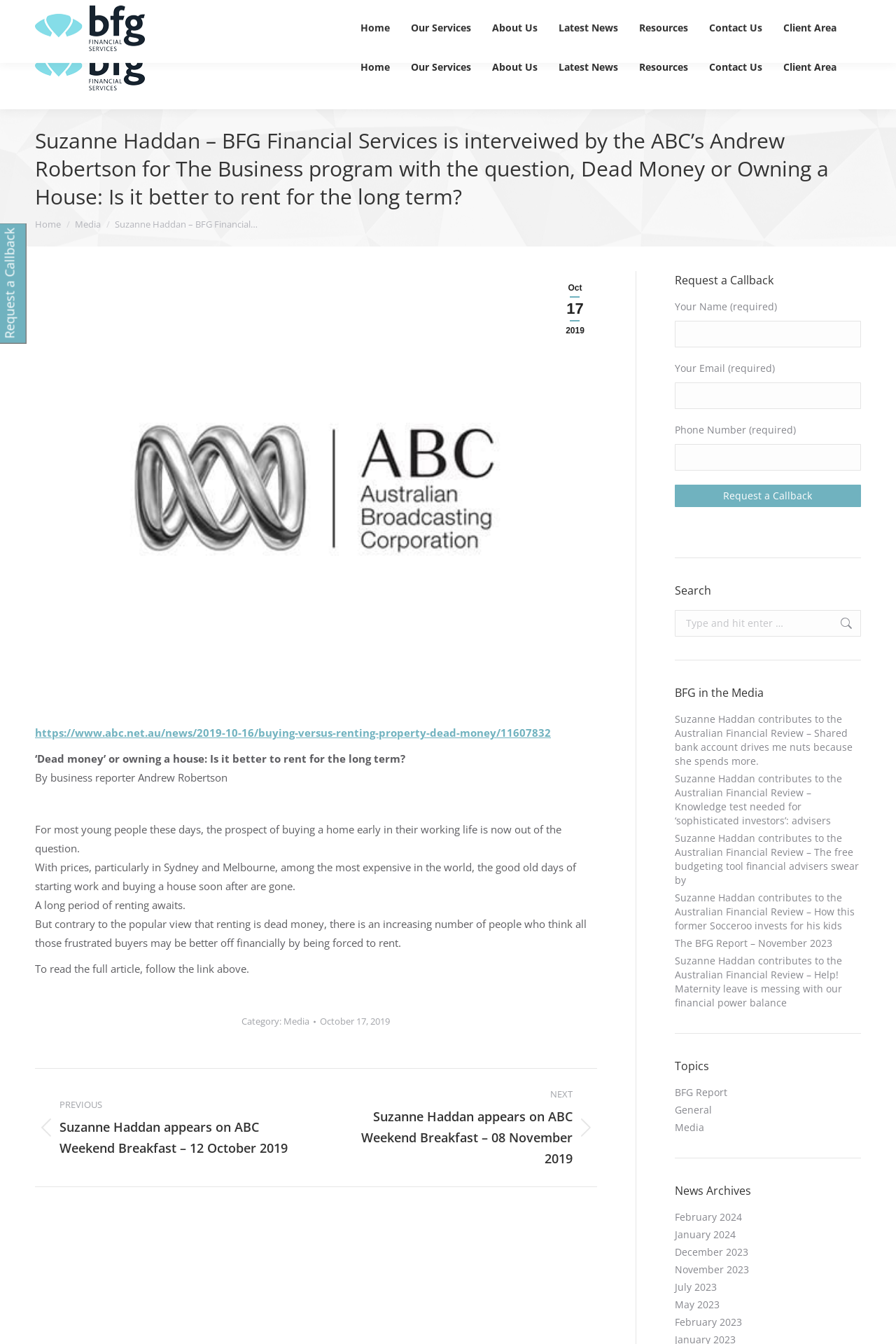Find the coordinates for the bounding box of the element with this description: "parent_node: BFG Financial Services".

[0.039, 0.033, 0.166, 0.067]